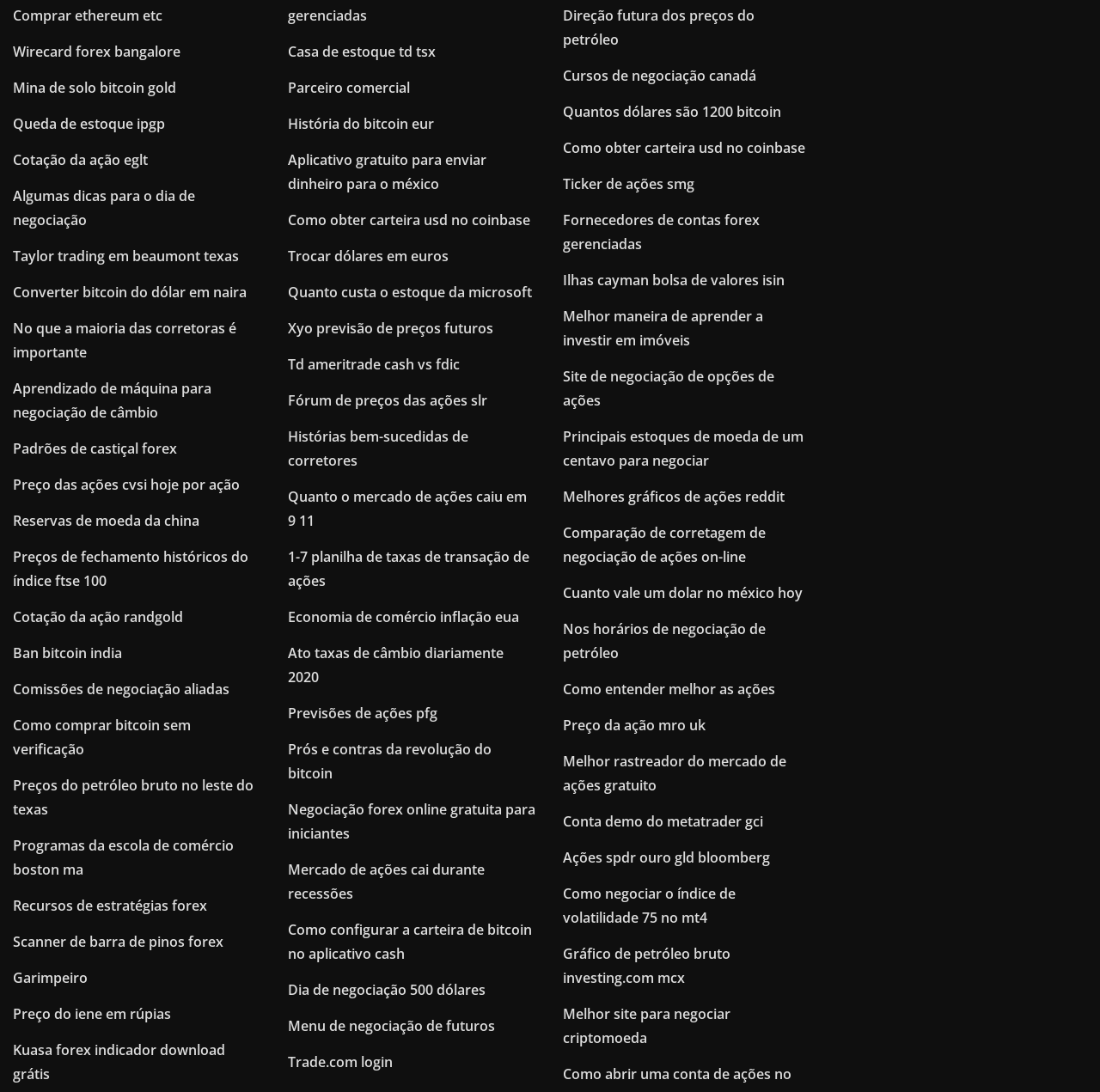What is the main topic of this webpage?
Based on the image, answer the question in a detailed manner.

Based on the numerous links on the webpage, it appears that the main topic is related to finance and trading, including cryptocurrencies, stocks, and forex.